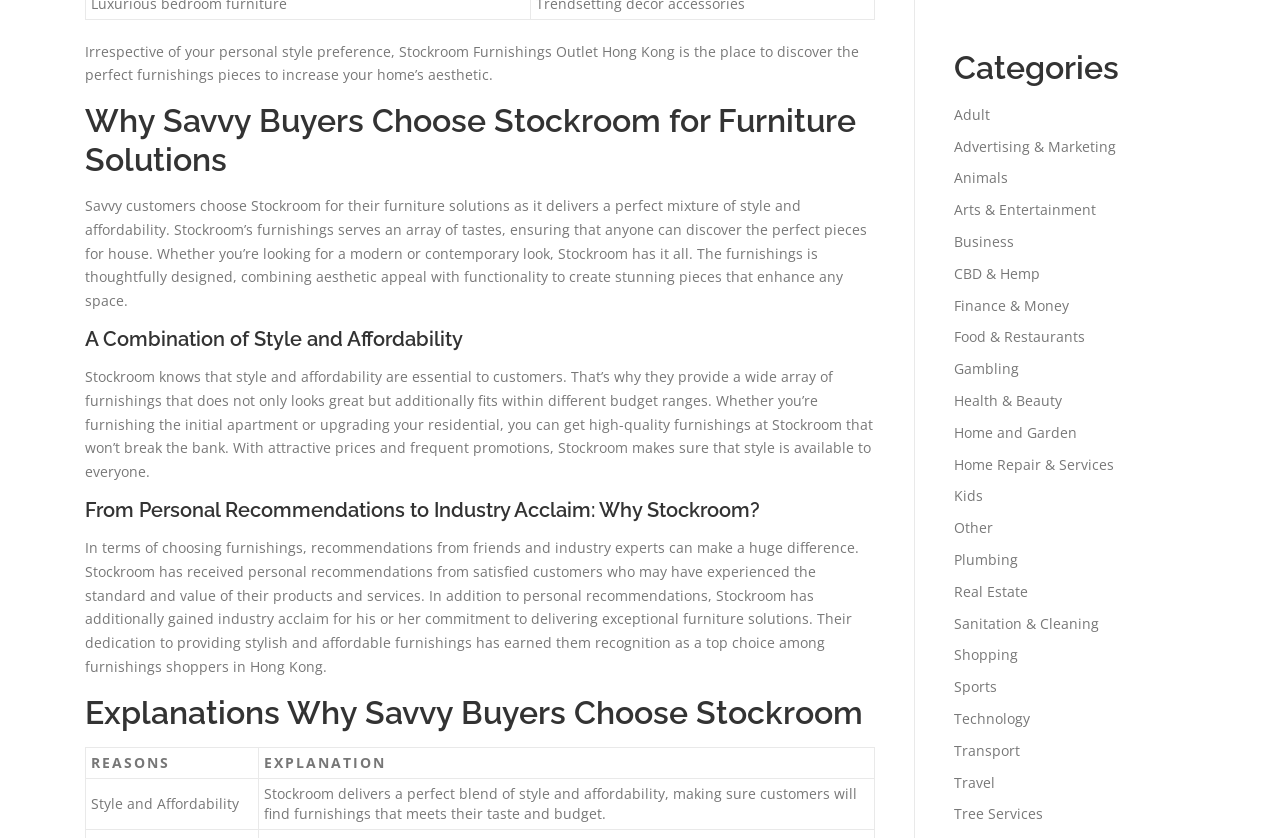Provide a brief response in the form of a single word or phrase:
What is the purpose of Stockroom's furnishings?

To enhance any space